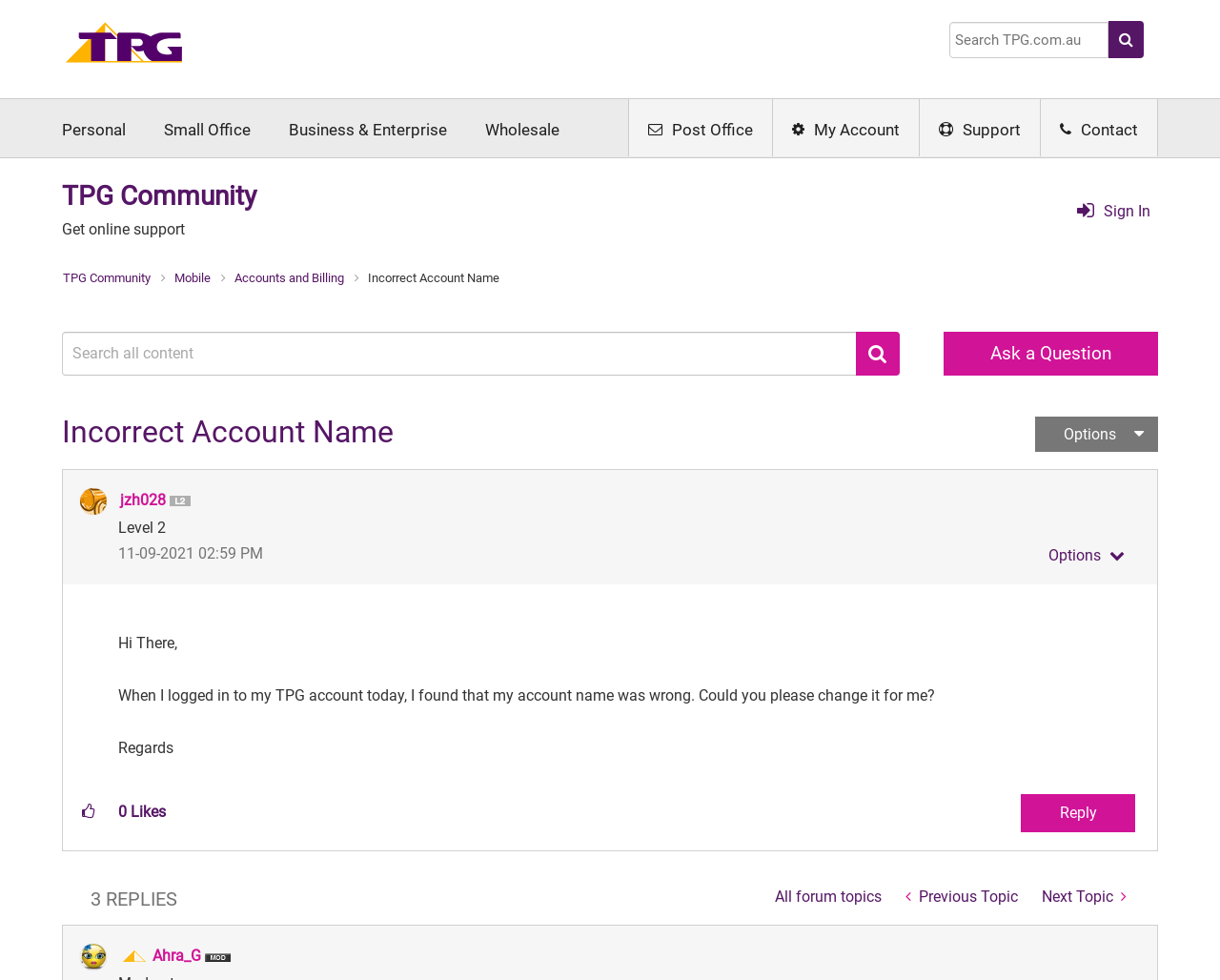Determine the bounding box coordinates for the area that should be clicked to carry out the following instruction: "View Profile of jzh028".

[0.098, 0.501, 0.136, 0.52]